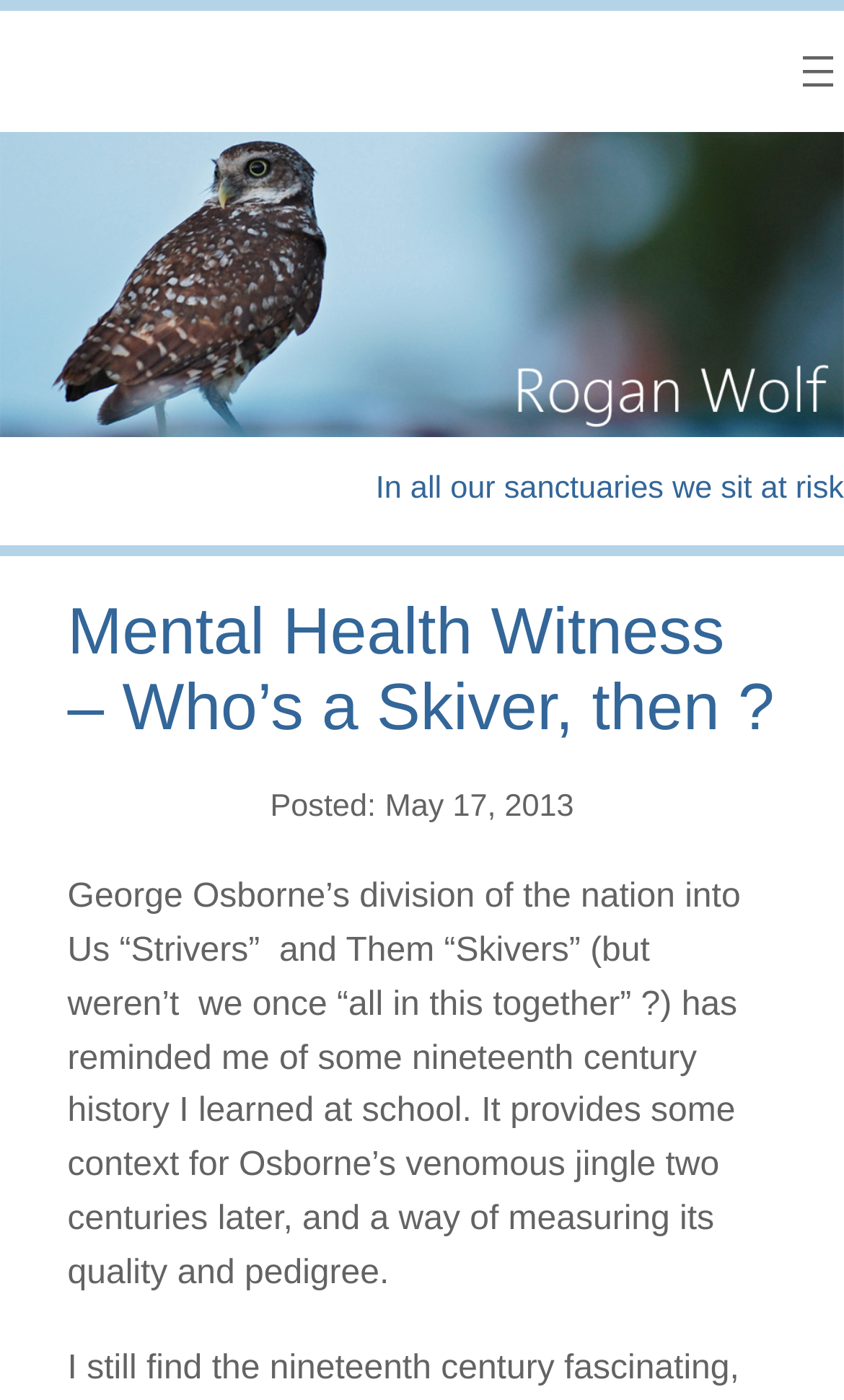Given the description of a UI element: "May 17, 2013", identify the bounding box coordinates of the matching element in the webpage screenshot.

[0.456, 0.564, 0.68, 0.589]